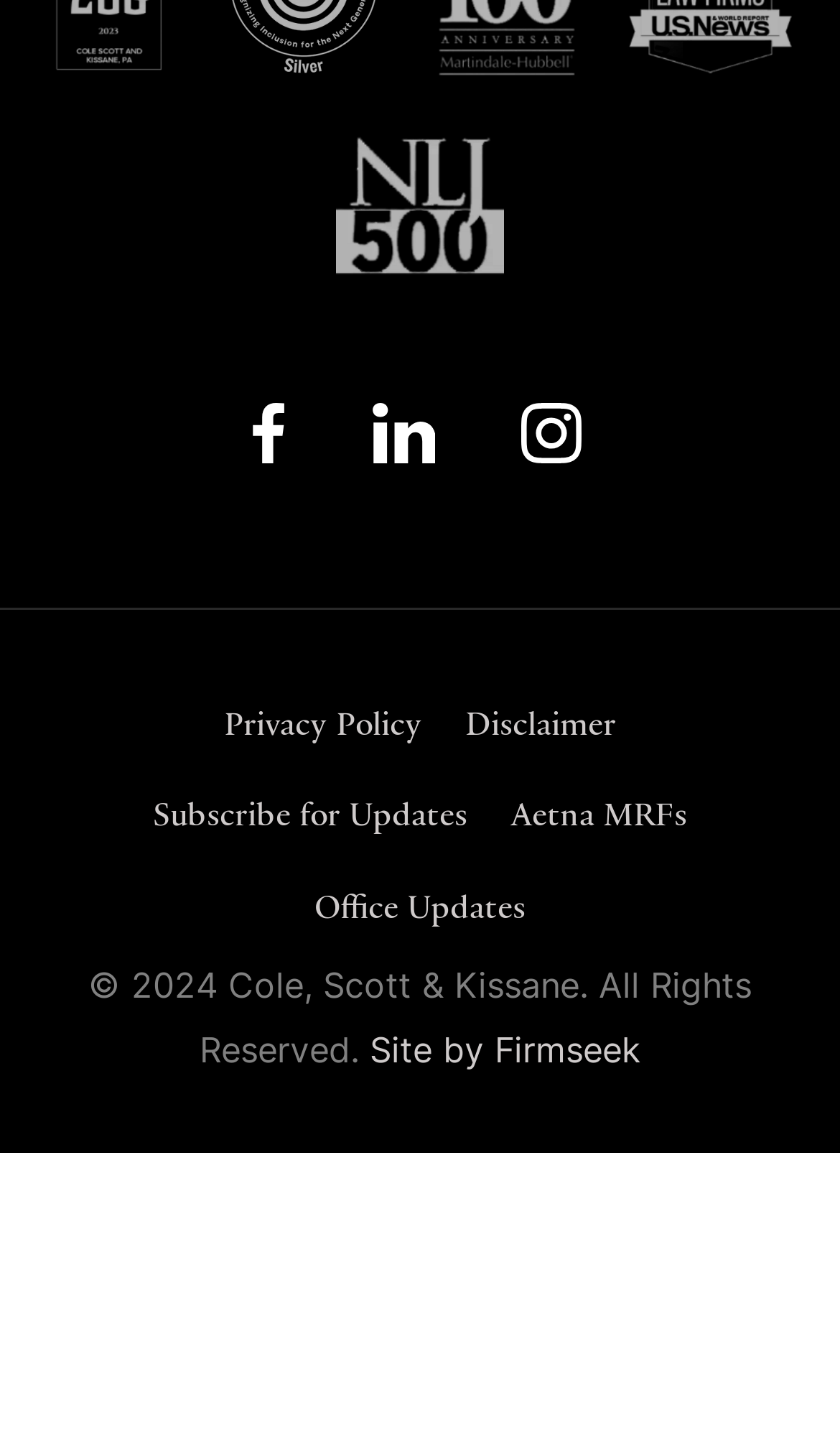Refer to the image and provide a thorough answer to this question:
What is the copyright year?

The copyright year is mentioned at the bottom of the webpage, which is '© 2024 Cole, Scott & Kissane. All Rights Reserved'.